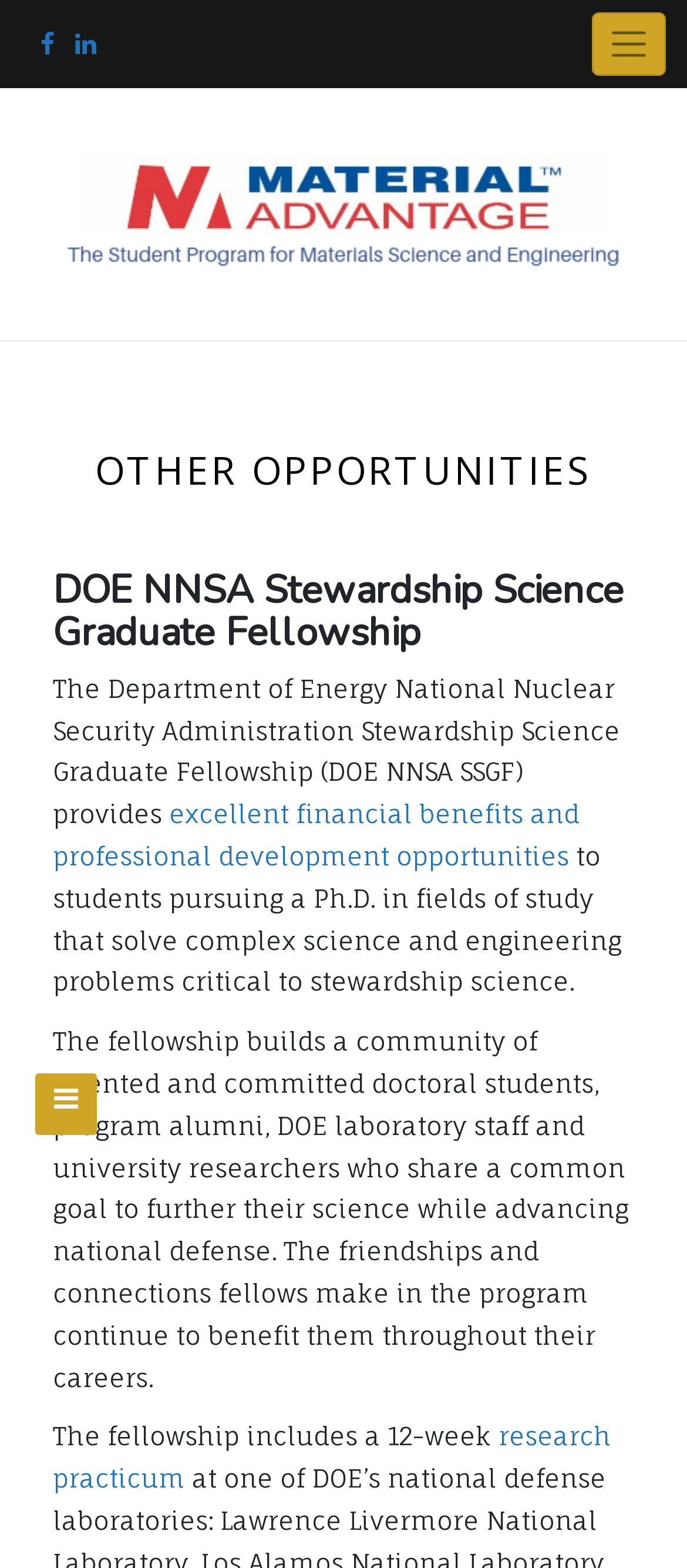What is the purpose of the fellowship?
Use the image to give a comprehensive and detailed response to the question.

I found the answer by reading the static text 'The fellowship builds a community of talented and committed doctoral students, program alumni, DOE laboratory staff and university researchers who share a common goal to further their science while advancing national defense.' which explains the purpose of the fellowship.